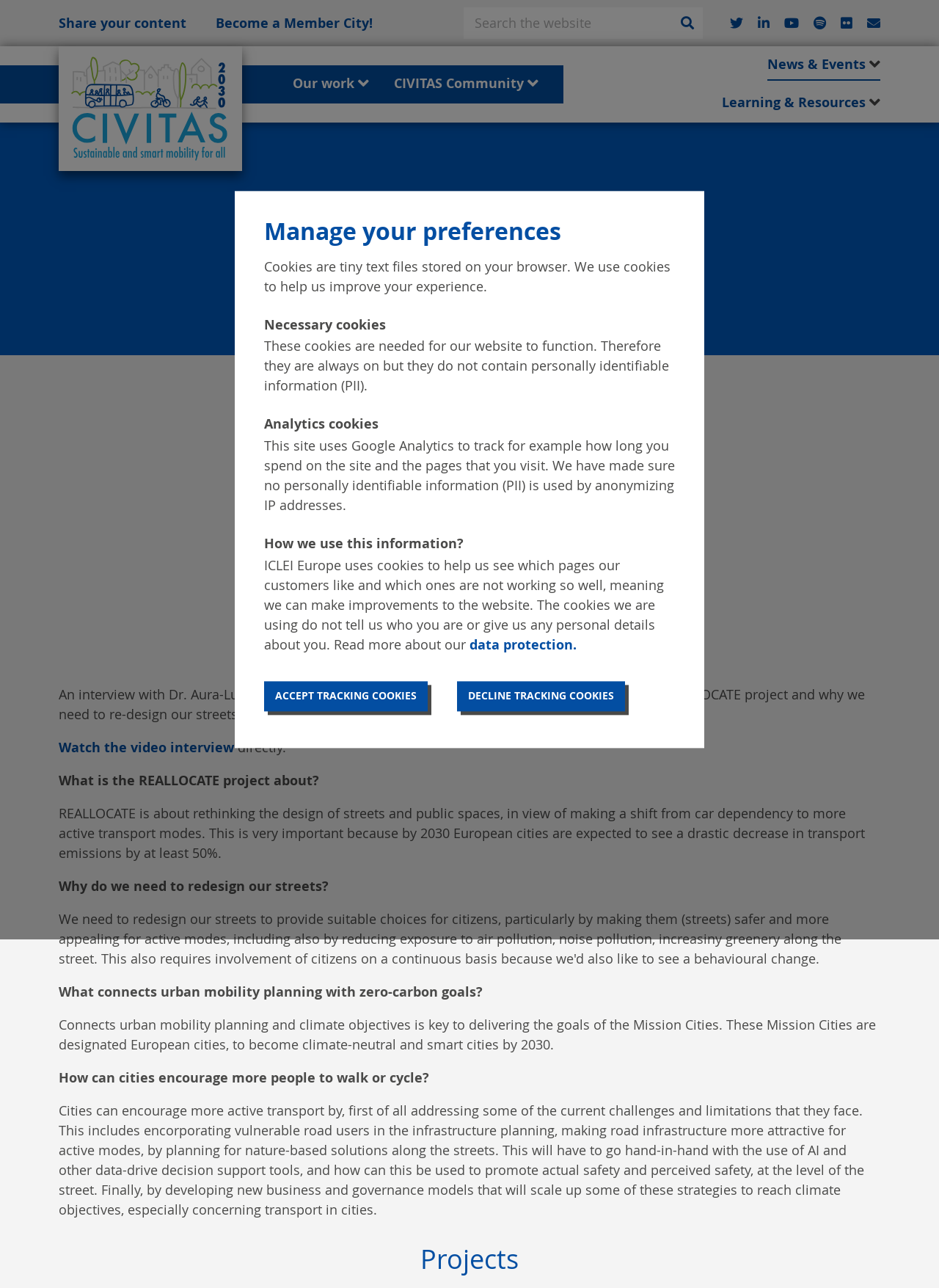Explain the features and main sections of the webpage comprehensively.

The webpage is about the REALLOCATE Project, which is a part of the CIVITAS initiative. At the top of the page, there are several links, including "Share your content", "Become a Member City!", and social media icons. A search bar is located on the top right, accompanied by an "Apply" button.

Below the top section, there are several navigation links, including "Home", "Our work", "CIVITAS Community", "News & Events", and "Learning & Resources". The main content of the page is divided into sections, with headings and paragraphs of text.

The first section introduces the REALLOCATE project, with a heading and a brief description. Below this, there is an image related to the project, and a section with an interview with Dr. Aura-Luciana Istrate, Assistant Professor at University College Dublin. The interview is about the REALLOCATE project and its goals.

The next section explains what the REALLOCATE project is about, including its focus on rethinking street design to reduce car dependency and promote active transport modes. There are several paragraphs of text that discuss the importance of redesigning streets, the connection between urban mobility planning and zero-carbon goals, and how cities can encourage more people to walk or cycle.

Further down the page, there is a section about projects, followed by a section on managing preferences, including information about cookies and how they are used on the website. The page ends with a section on how ICLEI Europe uses cookies and a button to accept or decline tracking cookies.